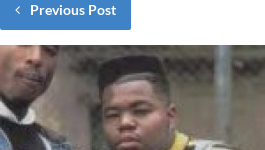Describe all significant details and elements found in the image.

The image features a young person sporting a trendy hairstyle, characterized by a flat top cut. This style has been popularized in various cultural contexts, particularly within African American communities. Next to them, another individual can be seen, contributing to a dynamic social interaction captured in the photograph. The backdrop hints at an urban environment, suggesting a casual yet vibrant atmosphere. This image is highlighted under the theme of "black haircuts for men," which serves as a resource for styling inspiration and trends tailored for black hair, reflecting a celebration of cultural identity through grooming choices.